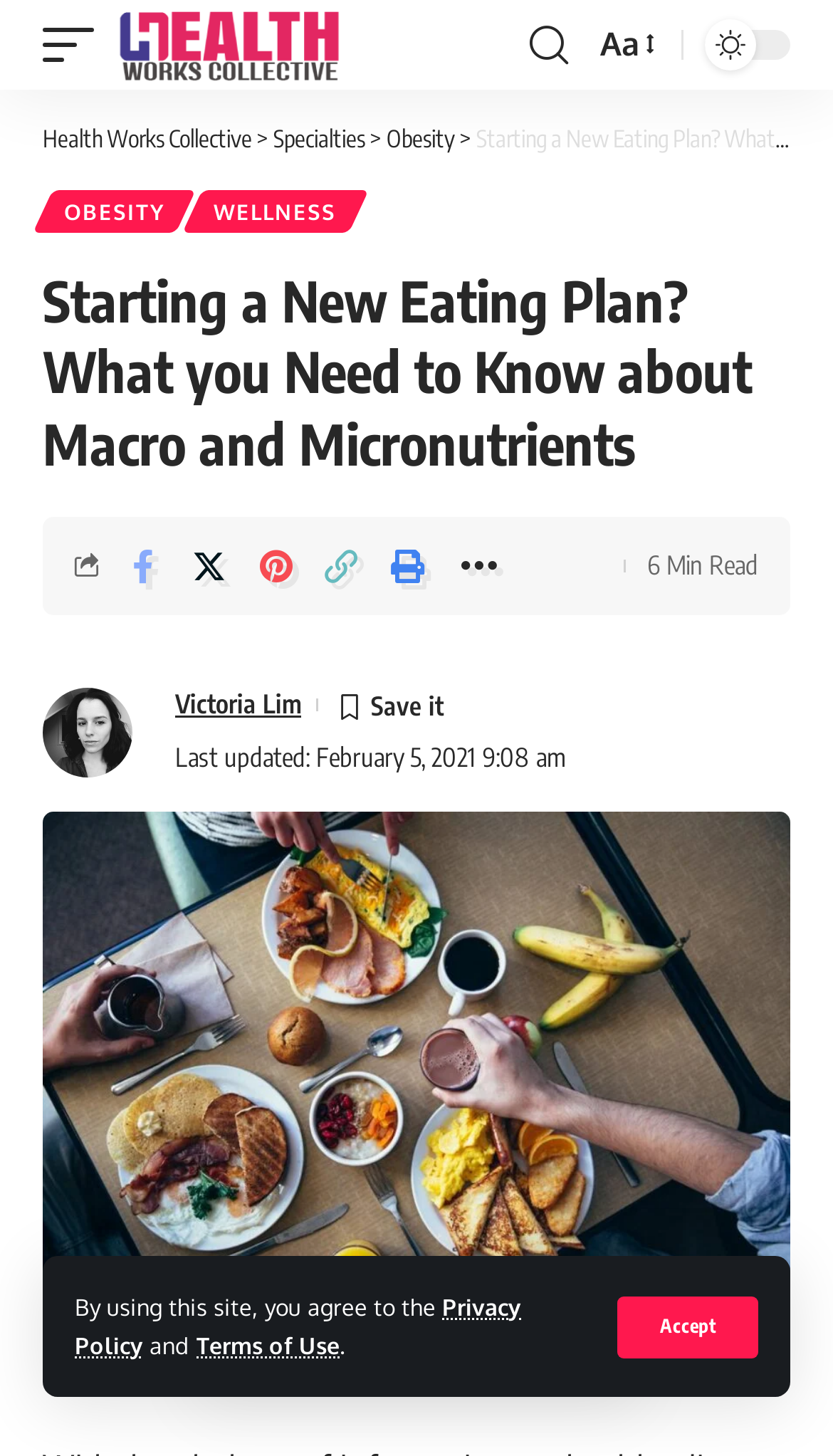What is the name of the website?
Look at the webpage screenshot and answer the question with a detailed explanation.

I determined the name of the website by looking at the top-left corner of the webpage, where I found a link and an image with the text 'Health Works Collective'.